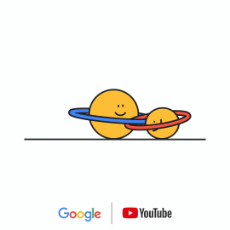How many spheres are in the image?
Please provide a full and detailed response to the question.

The image features two cheerful yellow spheres, one larger and one smaller, each with friendly smiles, which creates a playful and joyful atmosphere.